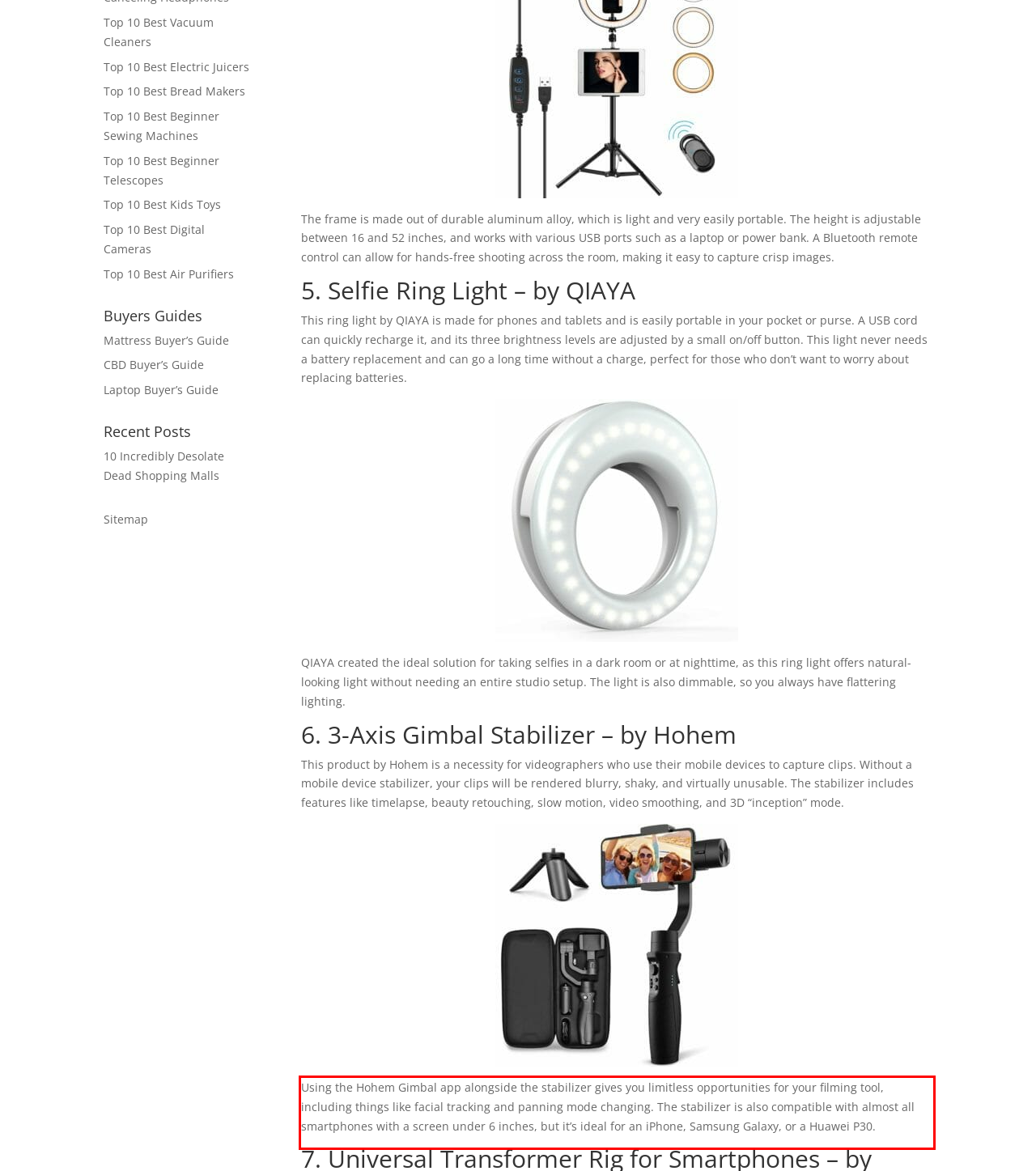Examine the webpage screenshot, find the red bounding box, and extract the text content within this marked area.

Using the Hohem Gimbal app alongside the stabilizer gives you limitless opportunities for your filming tool, including things like facial tracking and panning mode changing. The stabilizer is also compatible with almost all smartphones with a screen under 6 inches, but it’s ideal for an iPhone, Samsung Galaxy, or a Huawei P30.